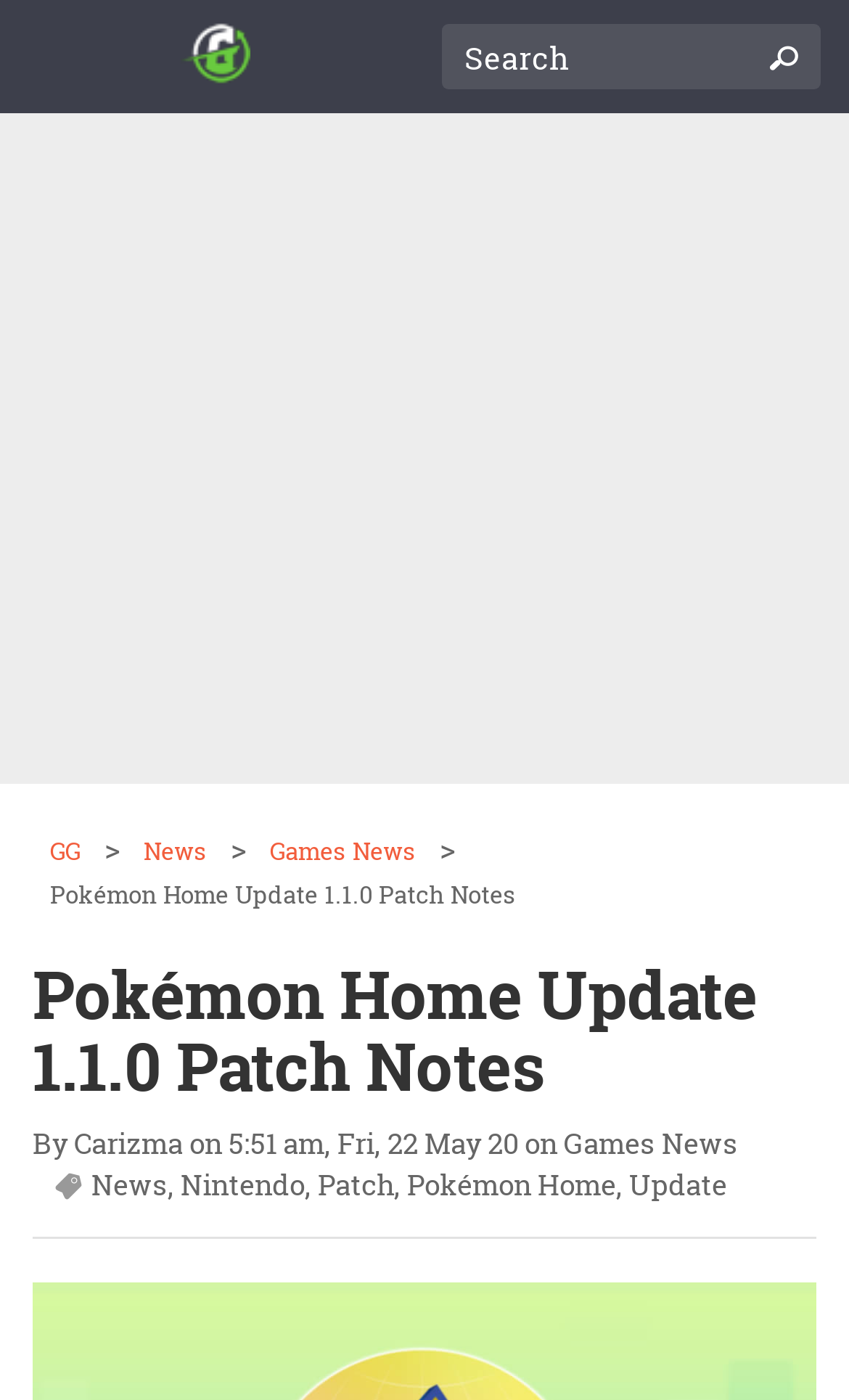Locate the bounding box coordinates of the area where you should click to accomplish the instruction: "Search for something".

[0.521, 0.017, 0.88, 0.064]